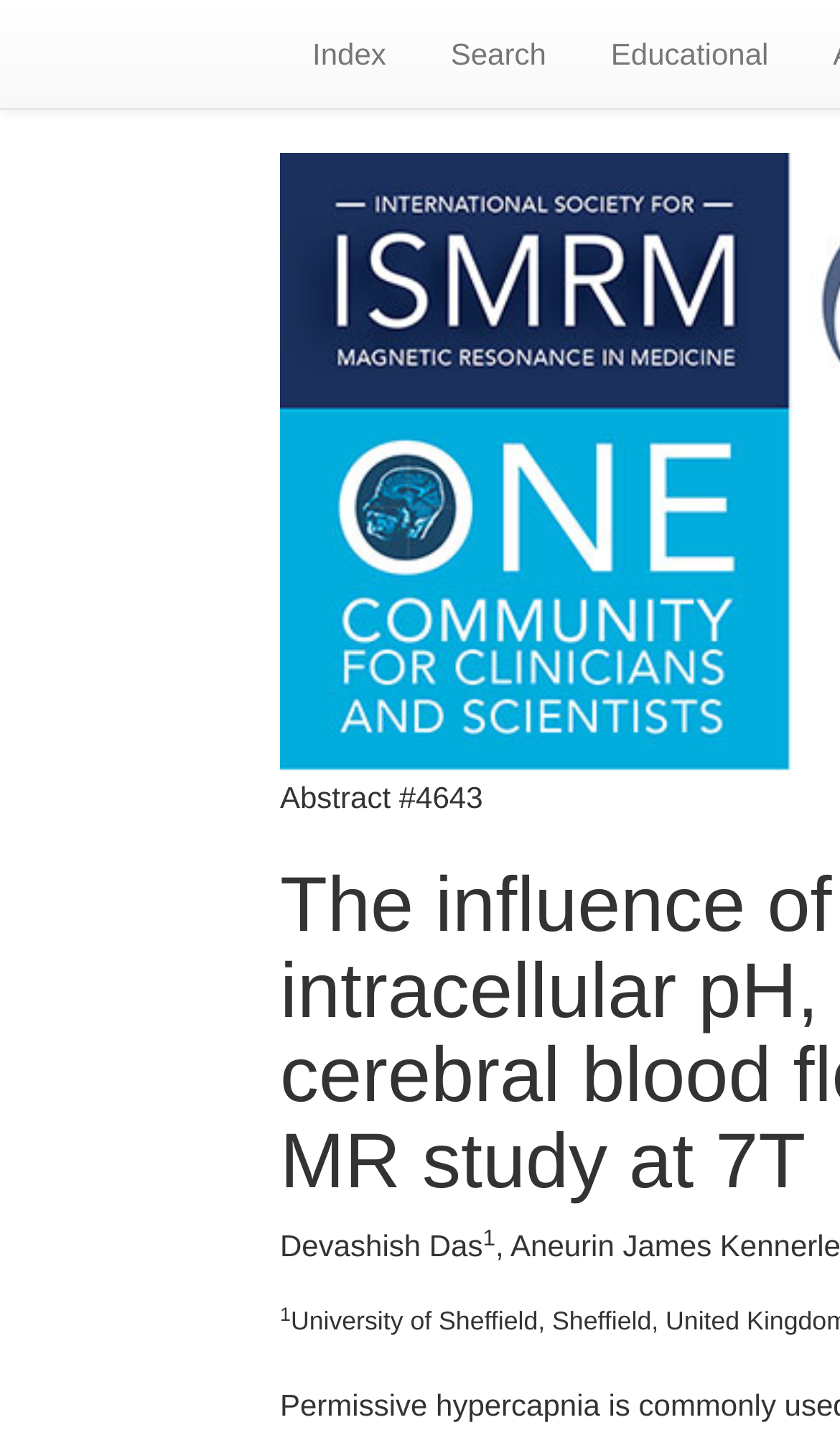What is the first link on the top?
Refer to the image and respond with a one-word or short-phrase answer.

Index